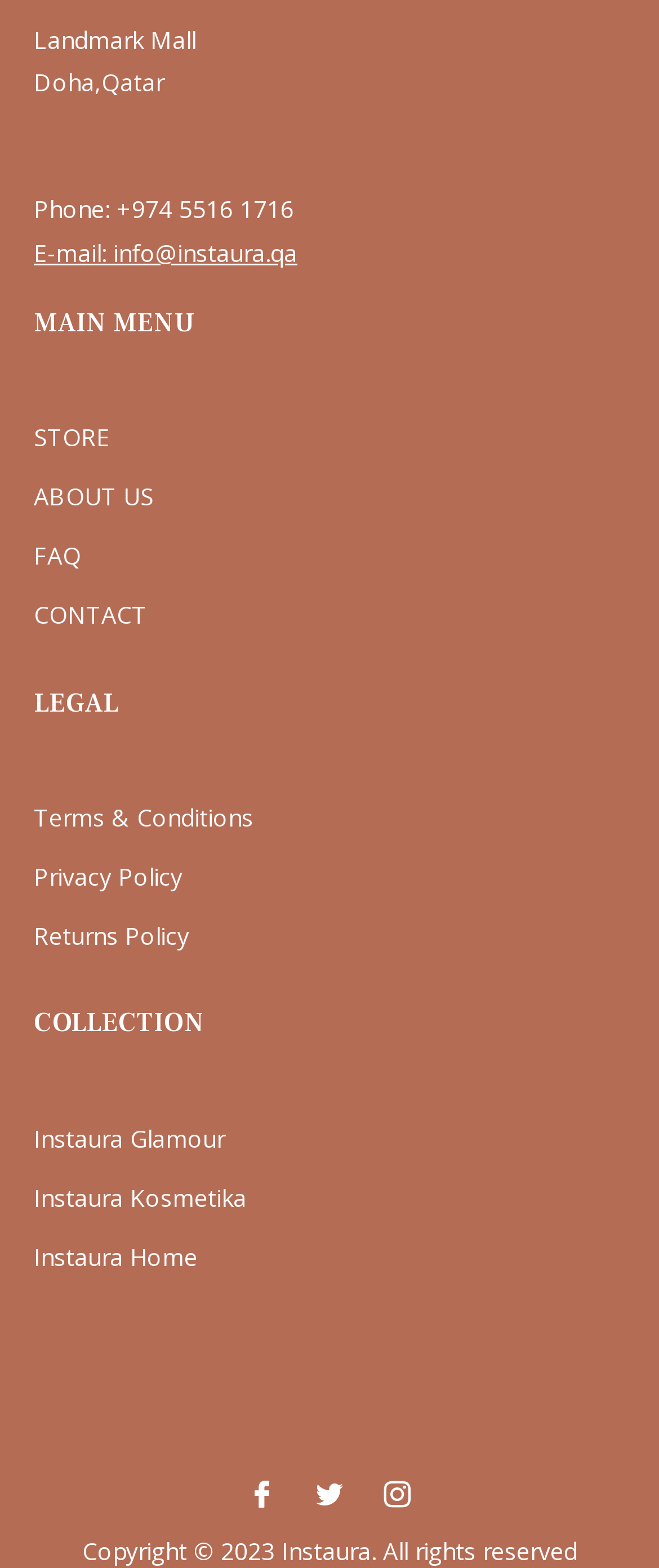Provide a one-word or one-phrase answer to the question:
What is the copyright year of the website?

2023